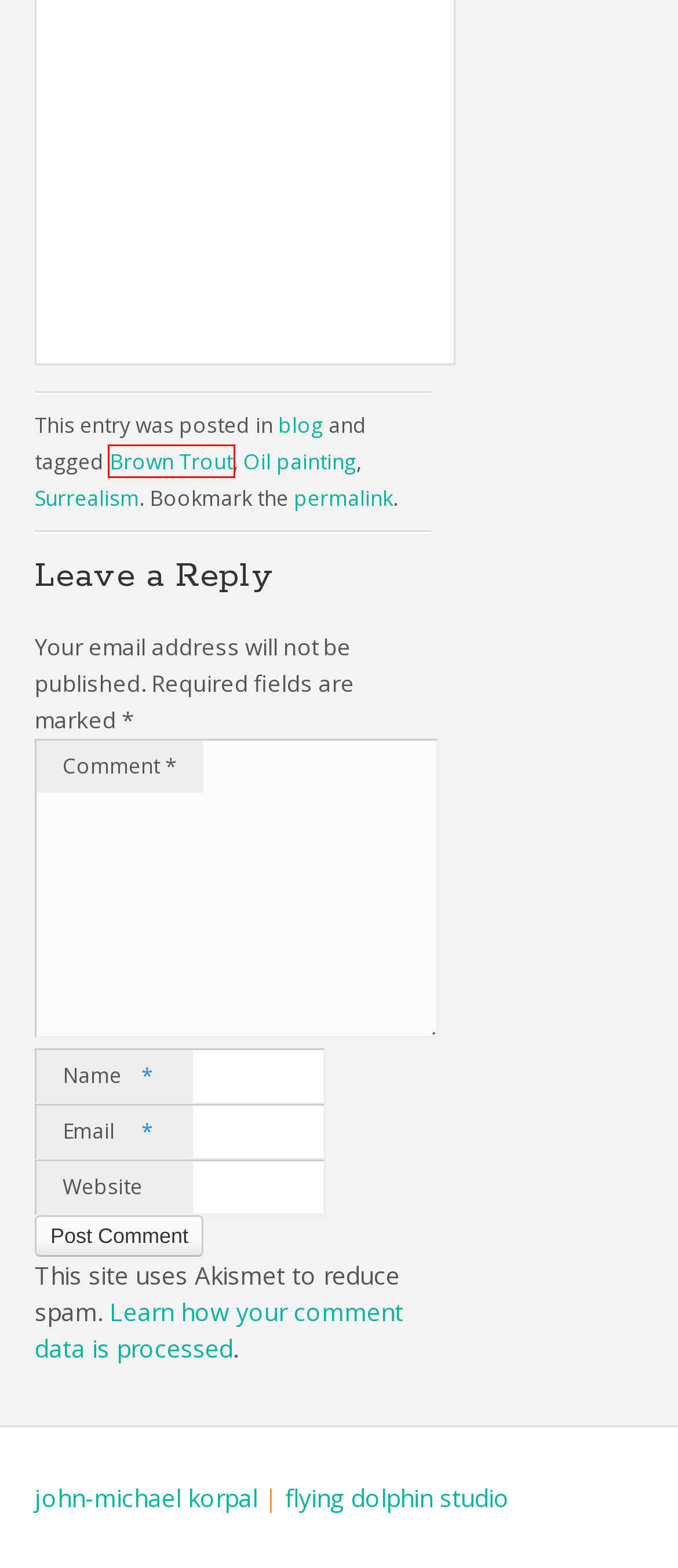Please examine the screenshot provided, which contains a red bounding box around a UI element. Select the webpage description that most accurately describes the new page displayed after clicking the highlighted element. Here are the candidates:
A. john-michael korpal | flying dolphin studio
B. Oil painting |
C. Surrealism |
D. Brown Trout |
E. johnmichael |
F. john-michael korpal | flying dolphin studio | Bio
G. blog |
H. word tattoo | a blog by john-michael korpal | Flying Dolphin Studio

D